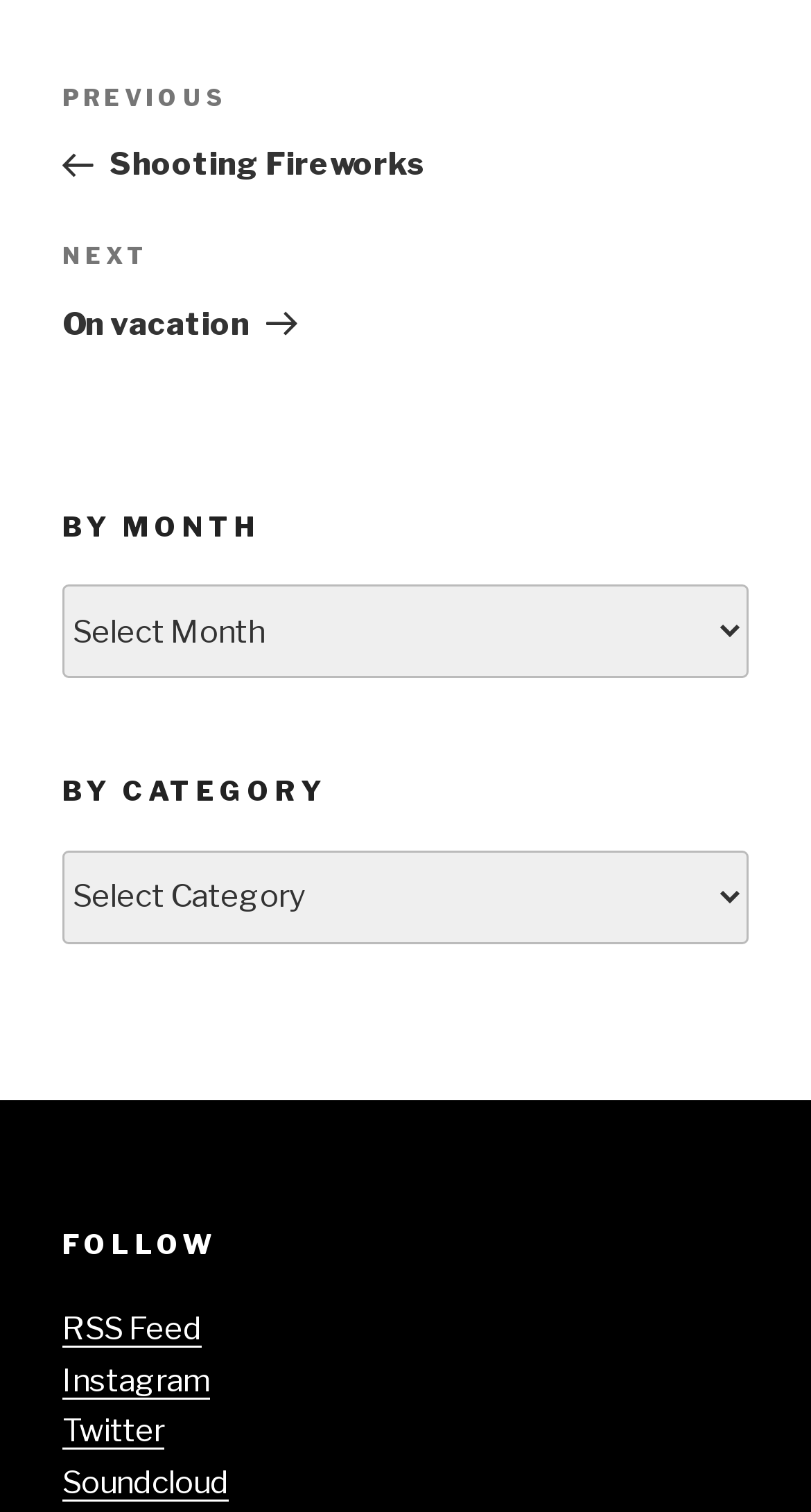Determine the bounding box coordinates for the clickable element to execute this instruction: "Follow on Instagram". Provide the coordinates as four float numbers between 0 and 1, i.e., [left, top, right, bottom].

[0.077, 0.9, 0.259, 0.925]